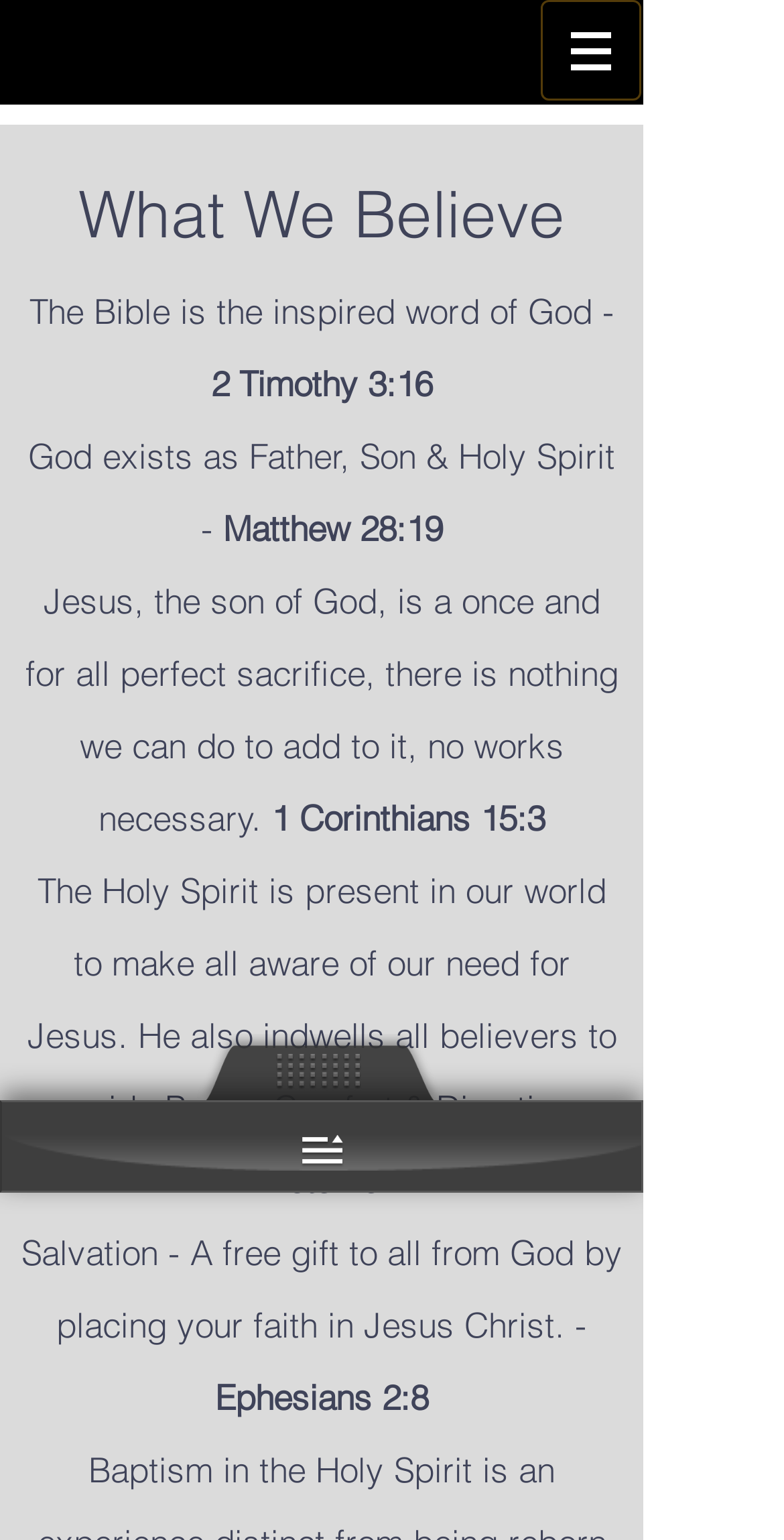What is the role of the Holy Spirit according to the webpage?
Refer to the image and offer an in-depth and detailed answer to the question.

I read the webpage and found the description of the Holy Spirit's role, which is 'The Holy Spirit is present in our world to make all aware of our need for Jesus. He also indwells all believers to provide Power, Comfort & Direction.'